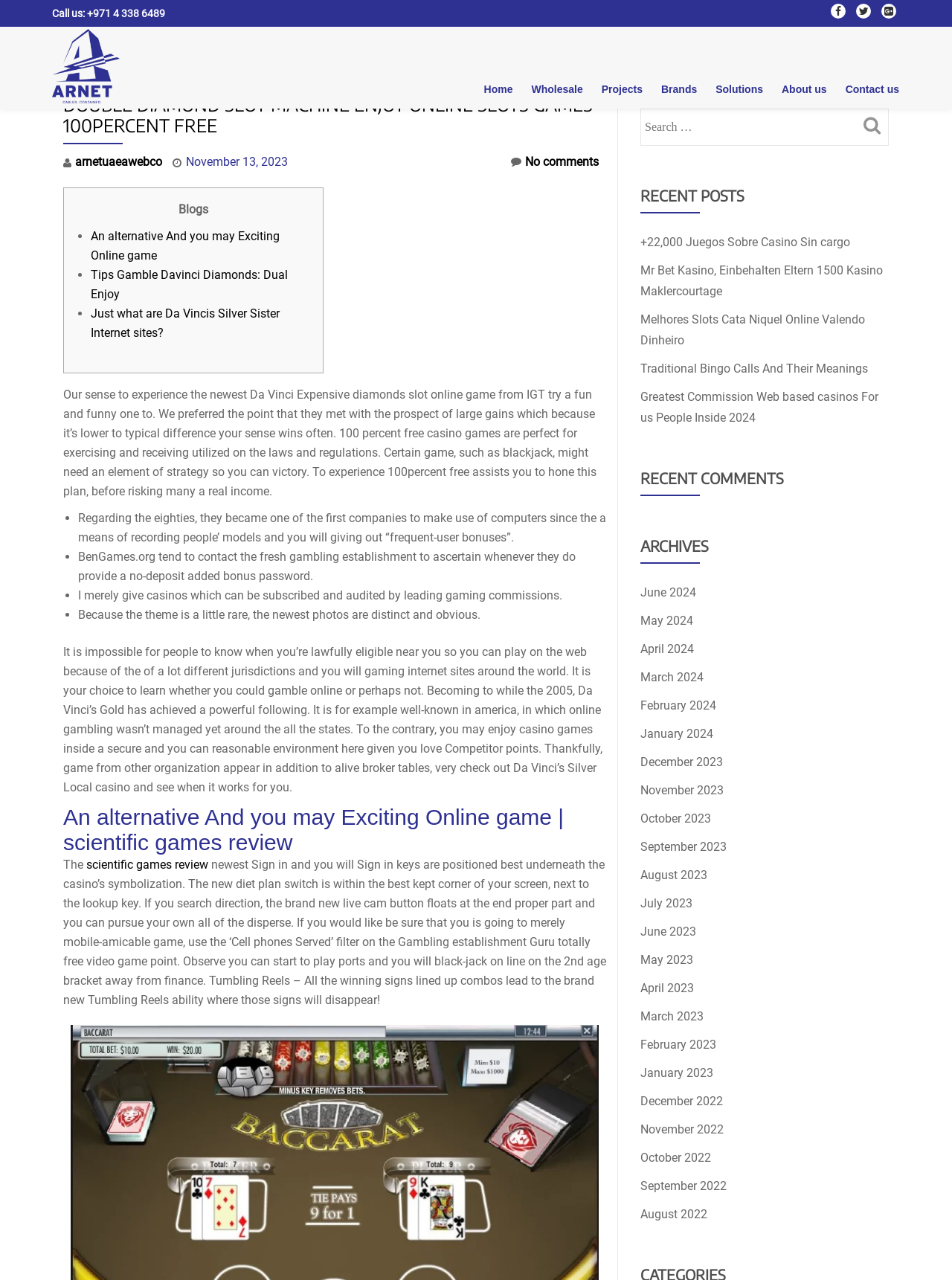By analyzing the image, answer the following question with a detailed response: What is the type of game mentioned in the 'Recent Posts' section?

In the 'Recent Posts' section, there are links to various articles about casino games, including slots and bingo, indicating that the type of game mentioned is casino games.